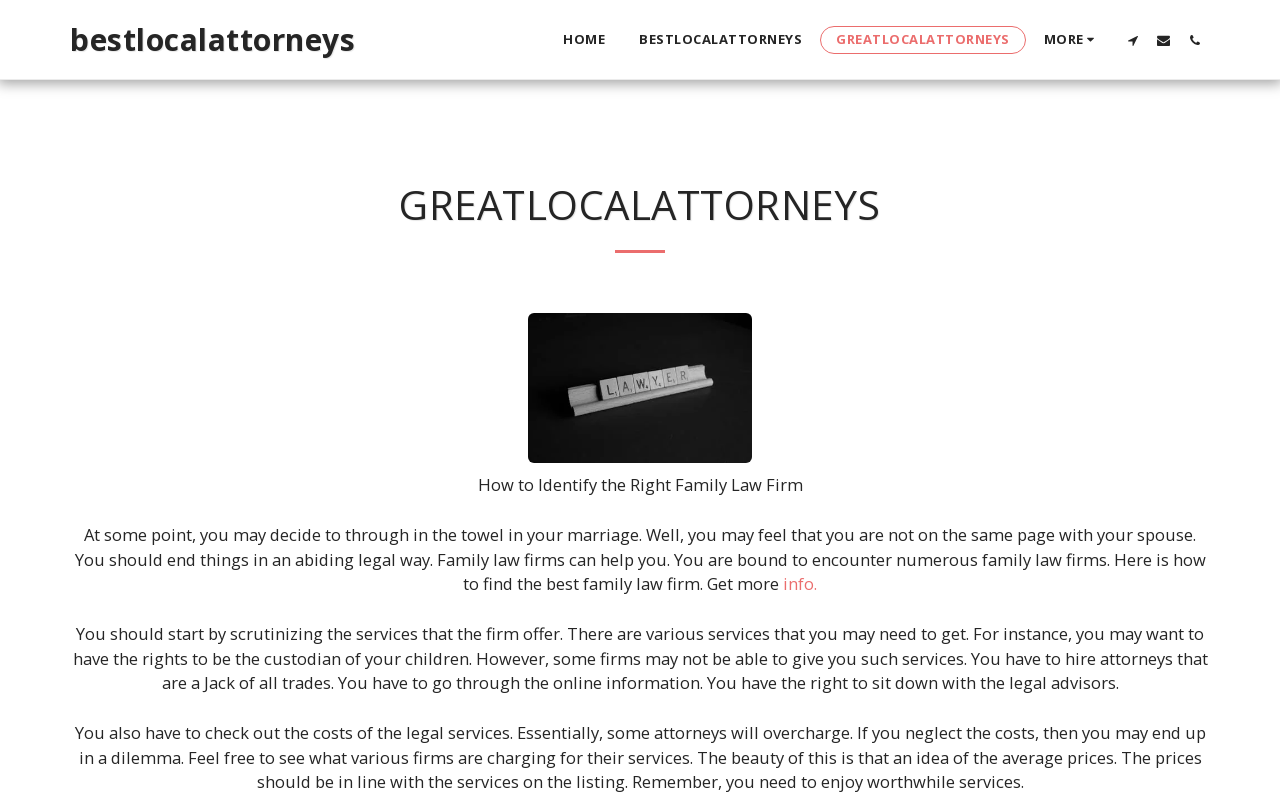What can you do to get an idea of the average prices of legal services?
Refer to the screenshot and deliver a thorough answer to the question presented.

According to the webpage, you can research online to get an idea of the average prices of legal services offered by different family law firms, which can help you make an informed decision.